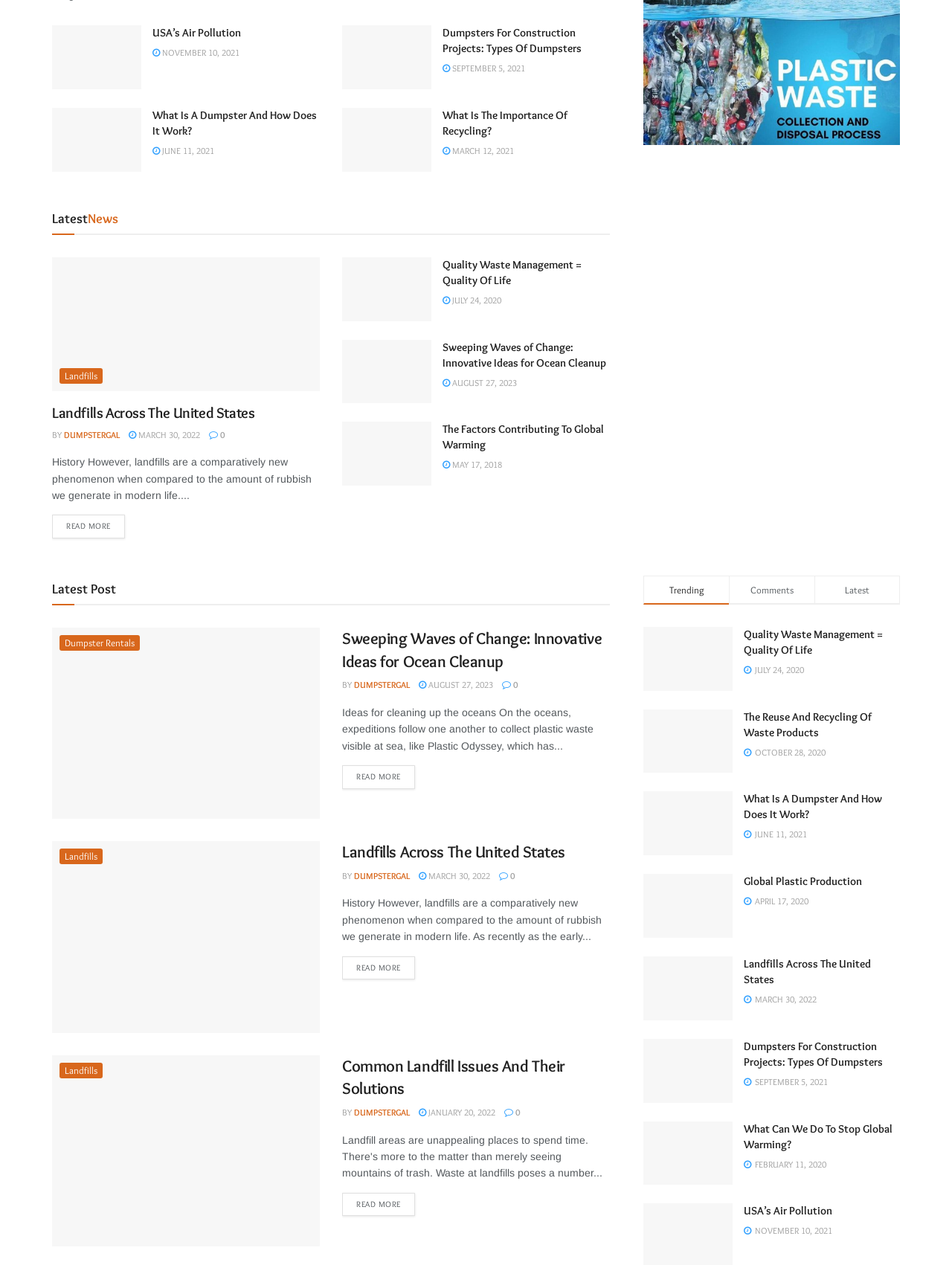What is the date of the article 'What Is A Dumpster And How Does It Work?'?
Relying on the image, give a concise answer in one word or a brief phrase.

JUNE 11, 2021